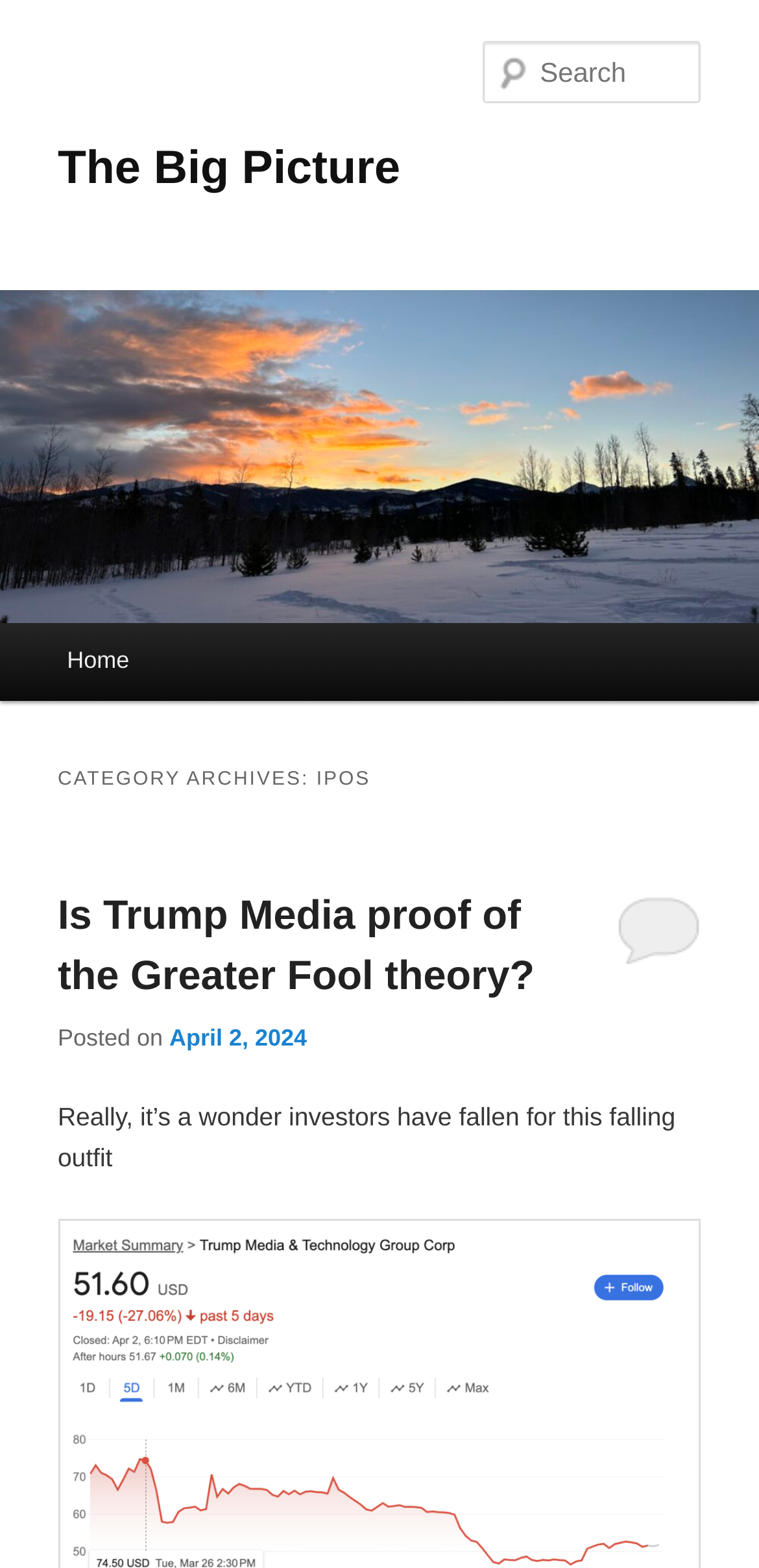What is the title of the first article?
Based on the screenshot, give a detailed explanation to answer the question.

The first article on the webpage has a heading that reads 'Is Trump Media proof of the Greater Fool theory?', which suggests that this is the title of the article.